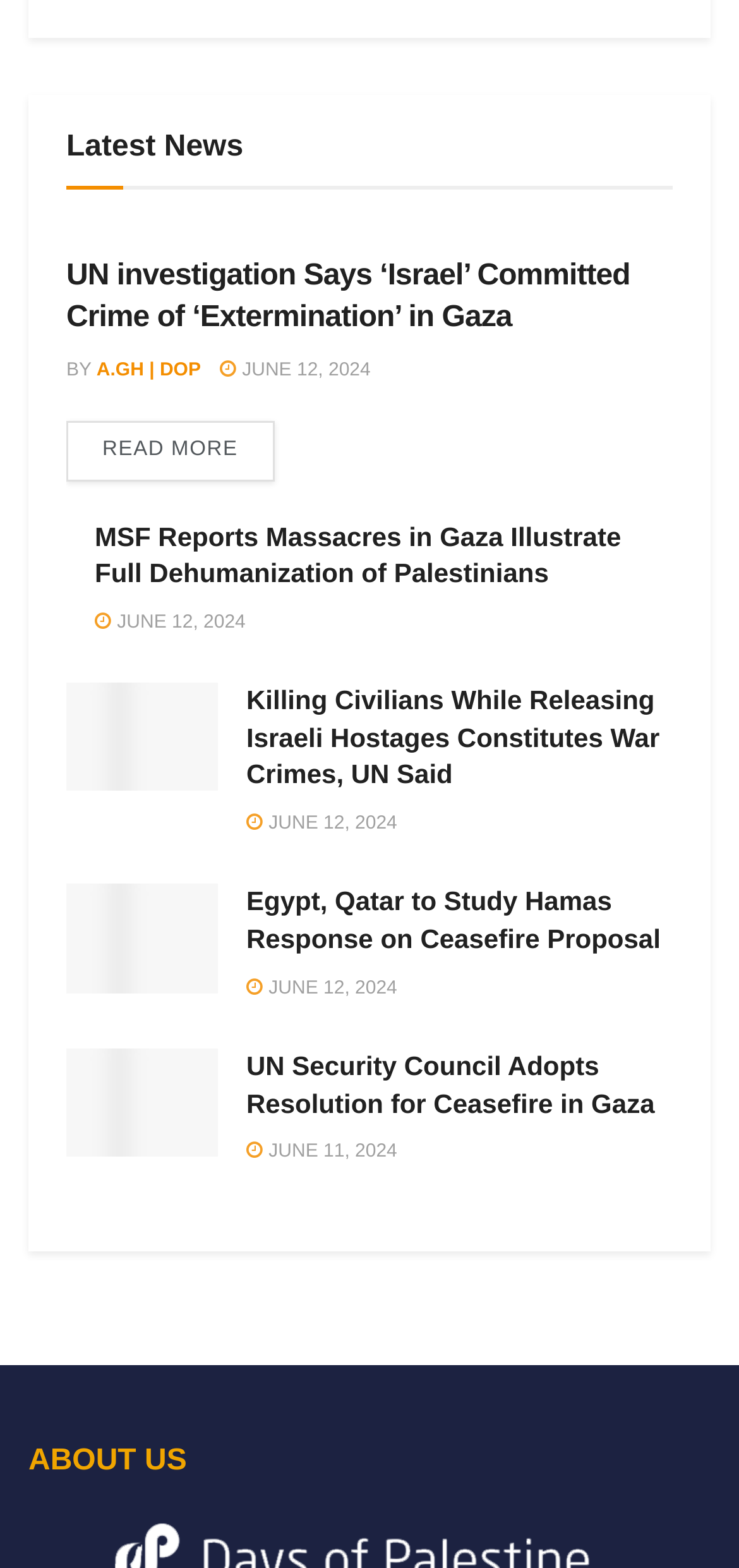What is the main topic of the webpage?
Using the visual information, respond with a single word or phrase.

News